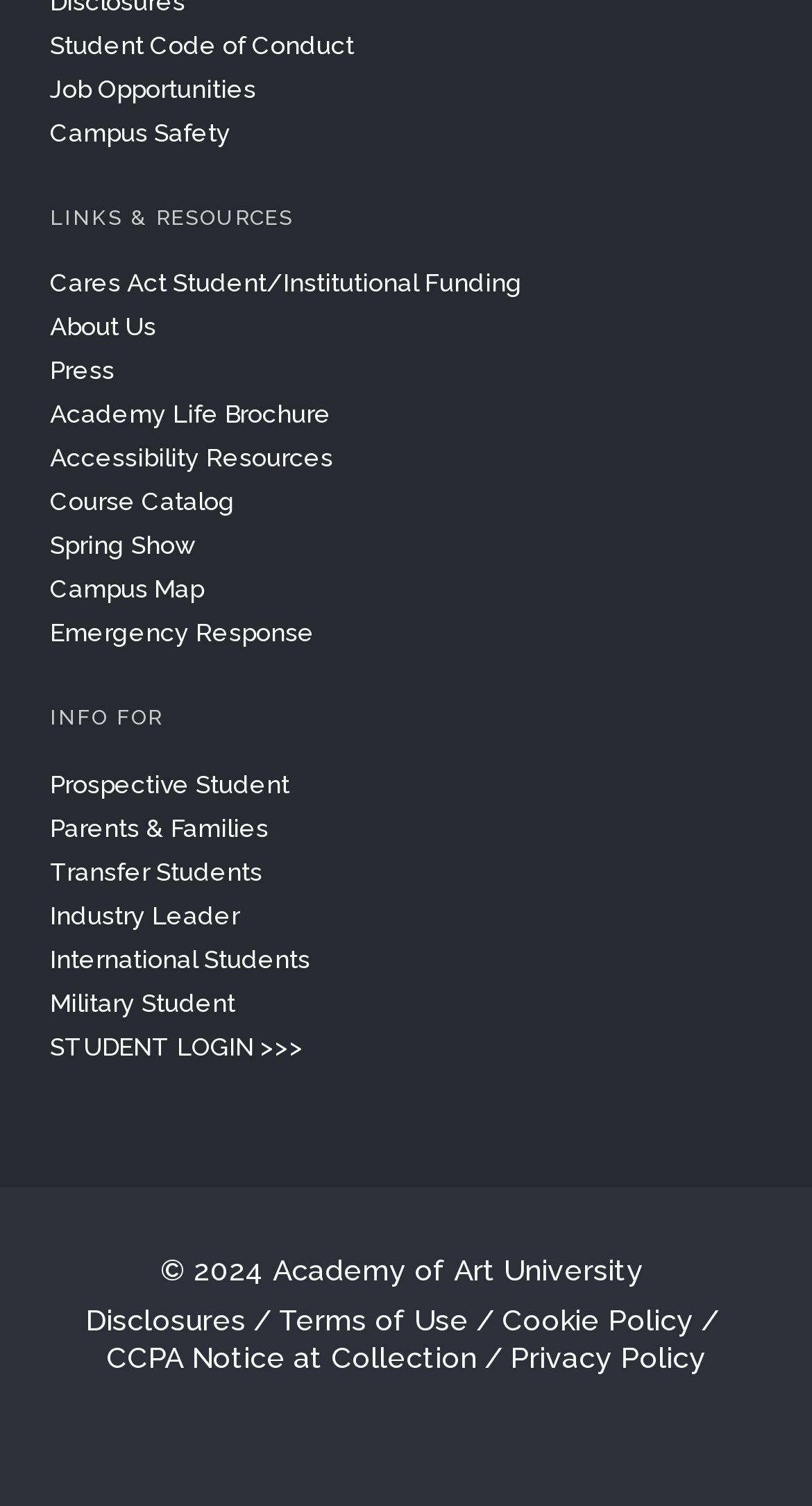What is the last link in the 'INFO FOR' section?
Using the image as a reference, answer the question with a short word or phrase.

Military Student